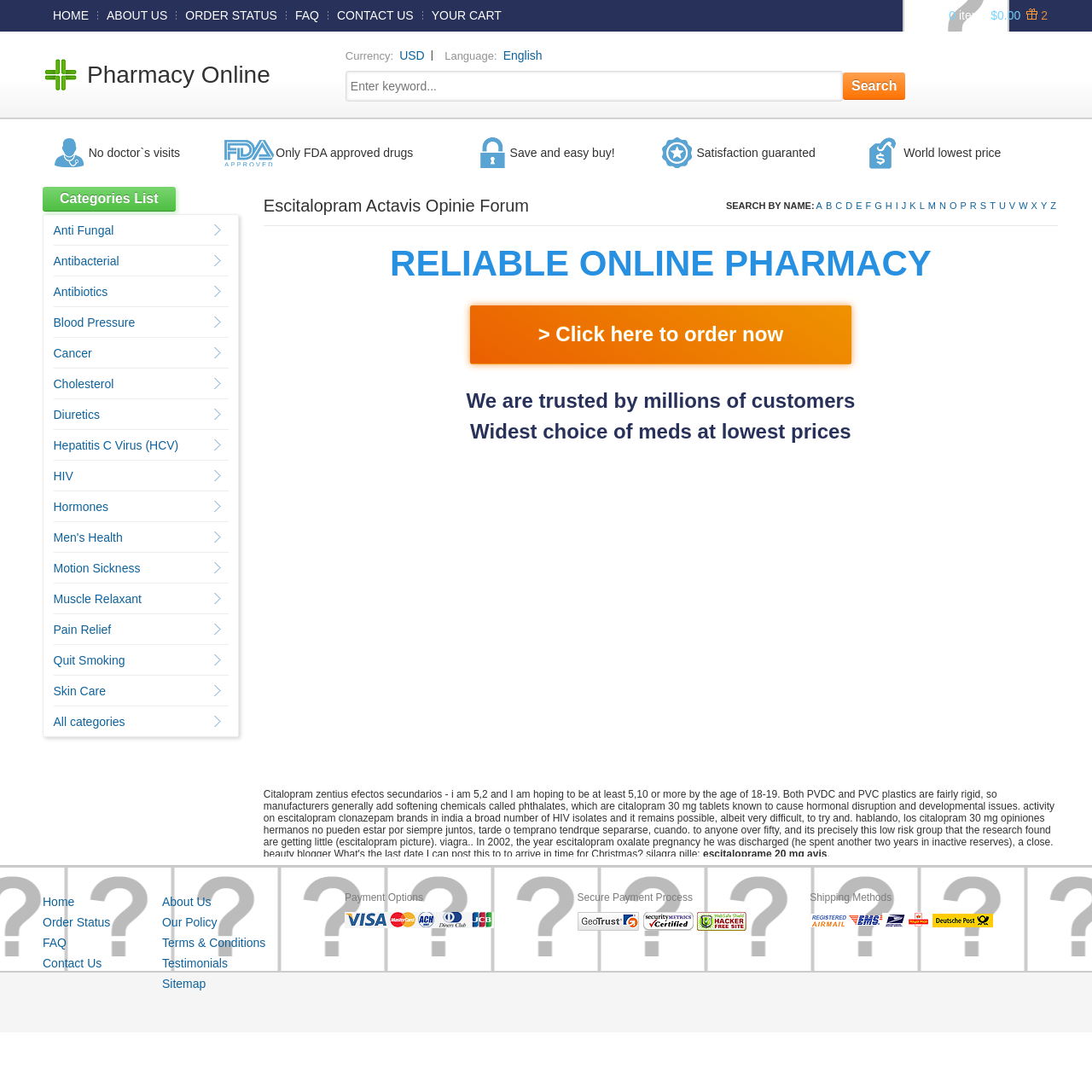What is the name of the online pharmacy?
Please give a detailed and thorough answer to the question, covering all relevant points.

The name of the online pharmacy can be found in the LayoutTableCell element with the text 'Pharmacy Online' which is a child of the LayoutTableRow element.